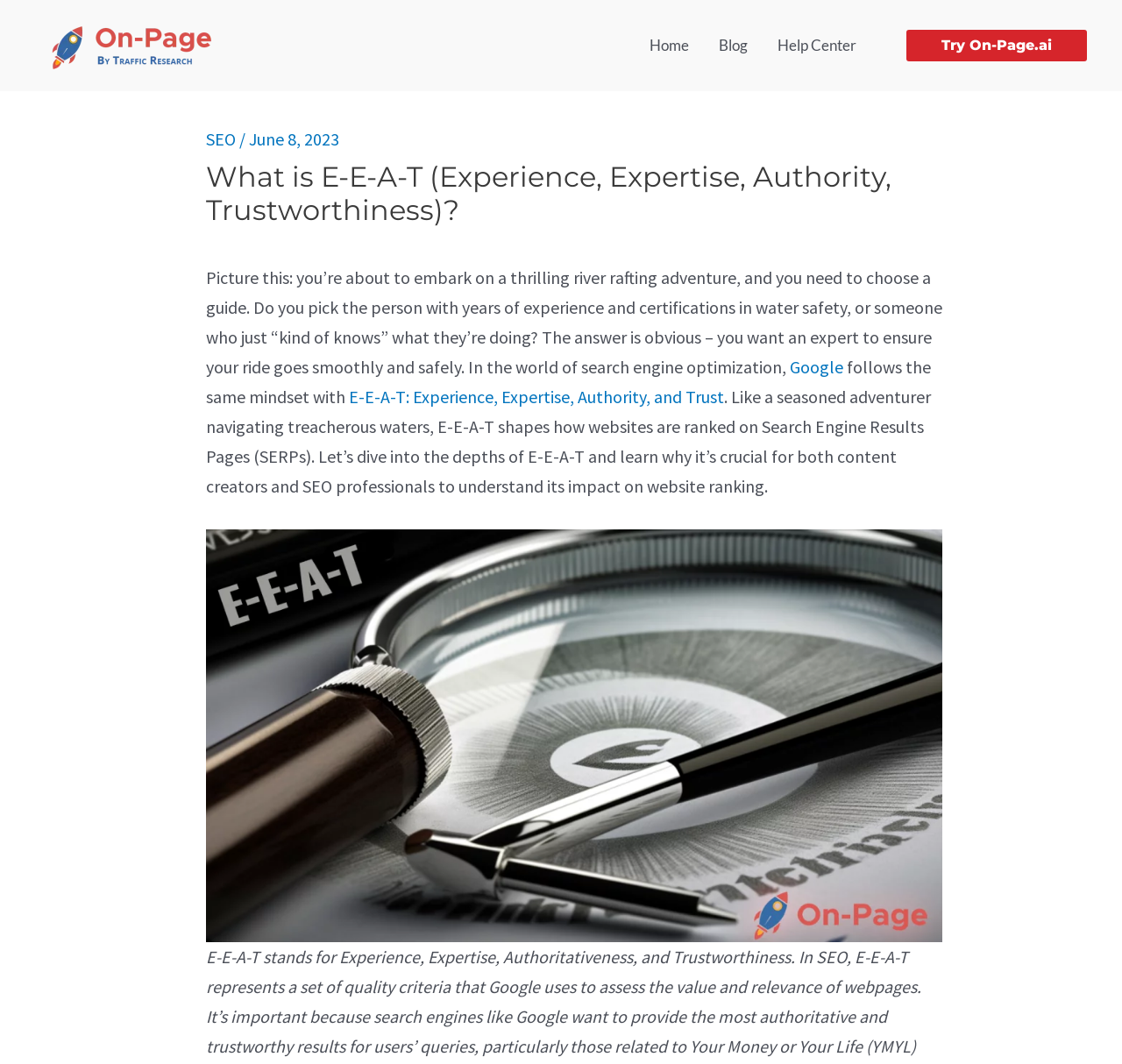Determine the bounding box of the UI component based on this description: "Help Center". The bounding box coordinates should be four float values between 0 and 1, i.e., [left, top, right, bottom].

[0.68, 0.014, 0.777, 0.072]